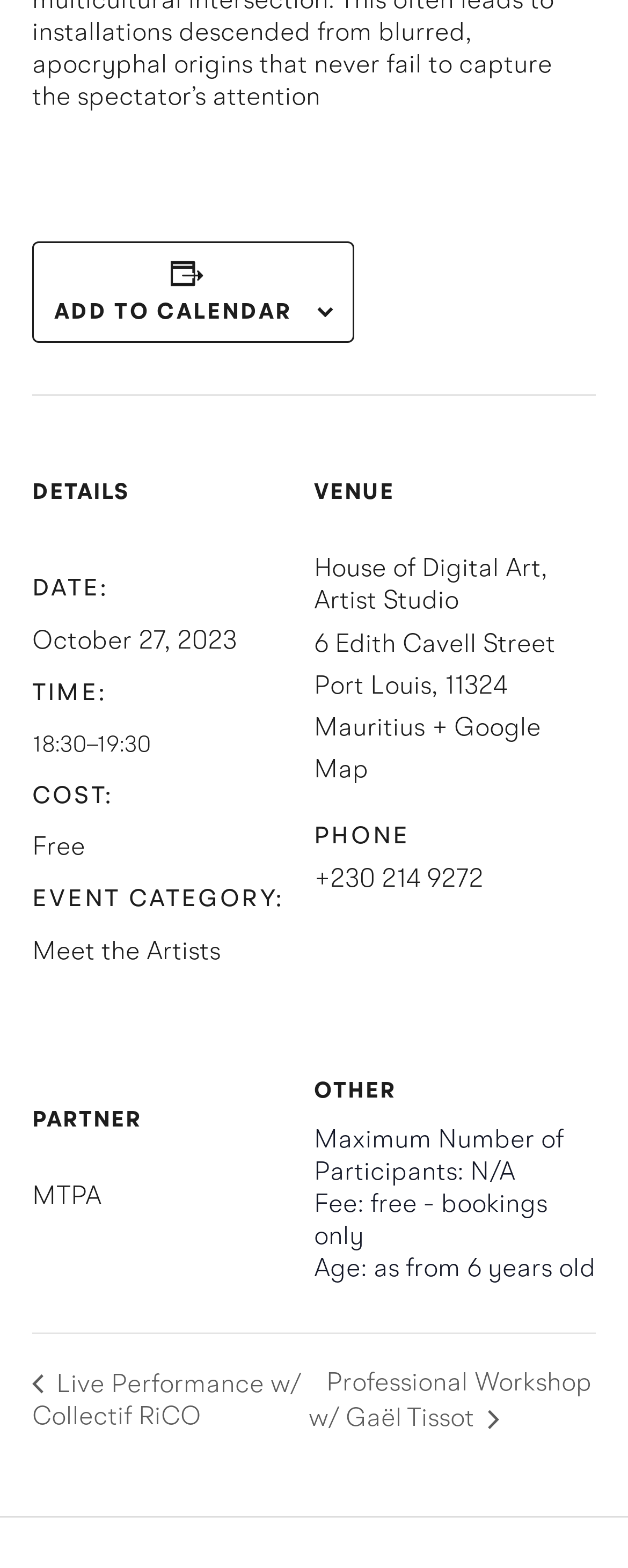Kindly determine the bounding box coordinates of the area that needs to be clicked to fulfill this instruction: "View event details".

[0.051, 0.283, 0.5, 0.344]